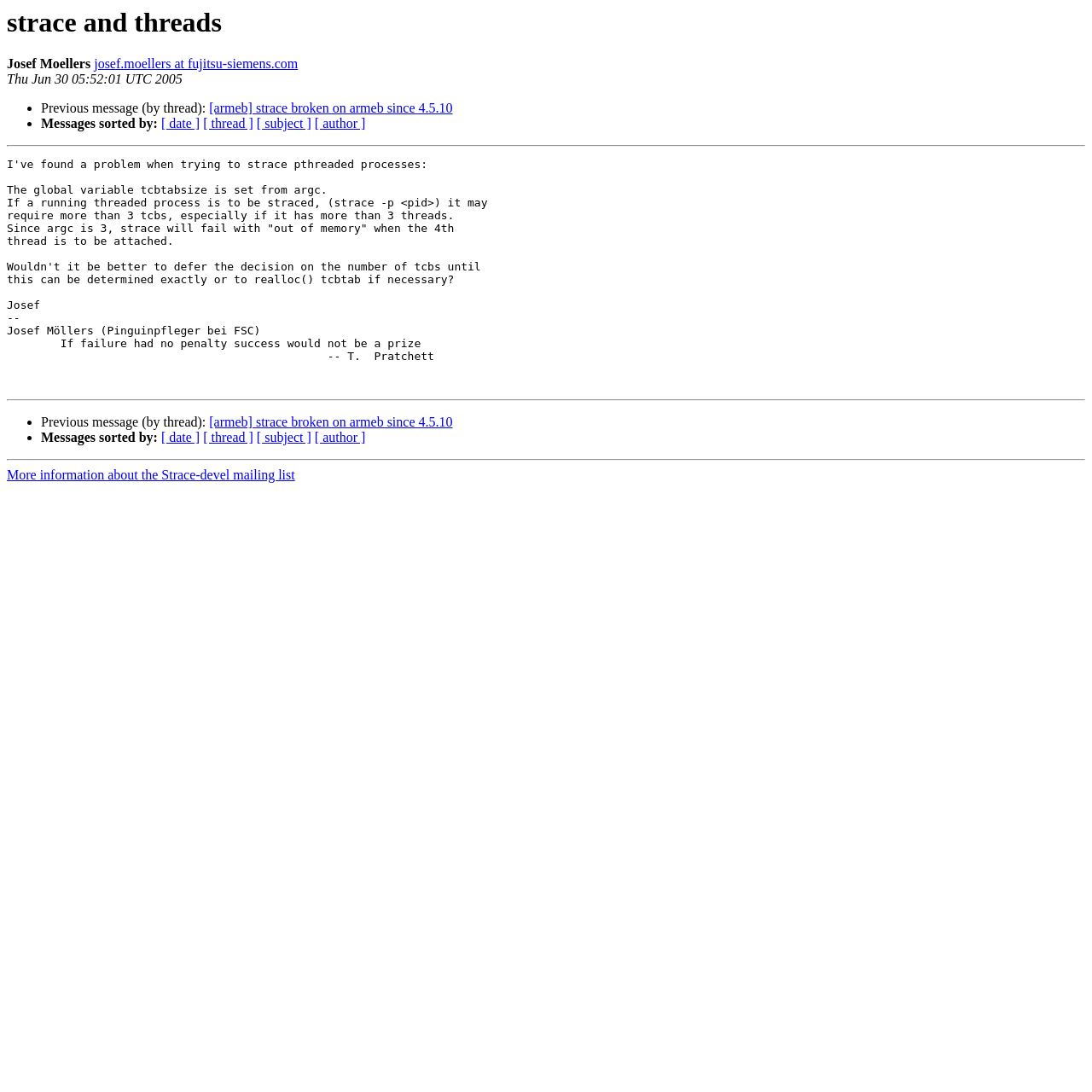Can you identify and provide the main heading of the webpage?

strace and threads